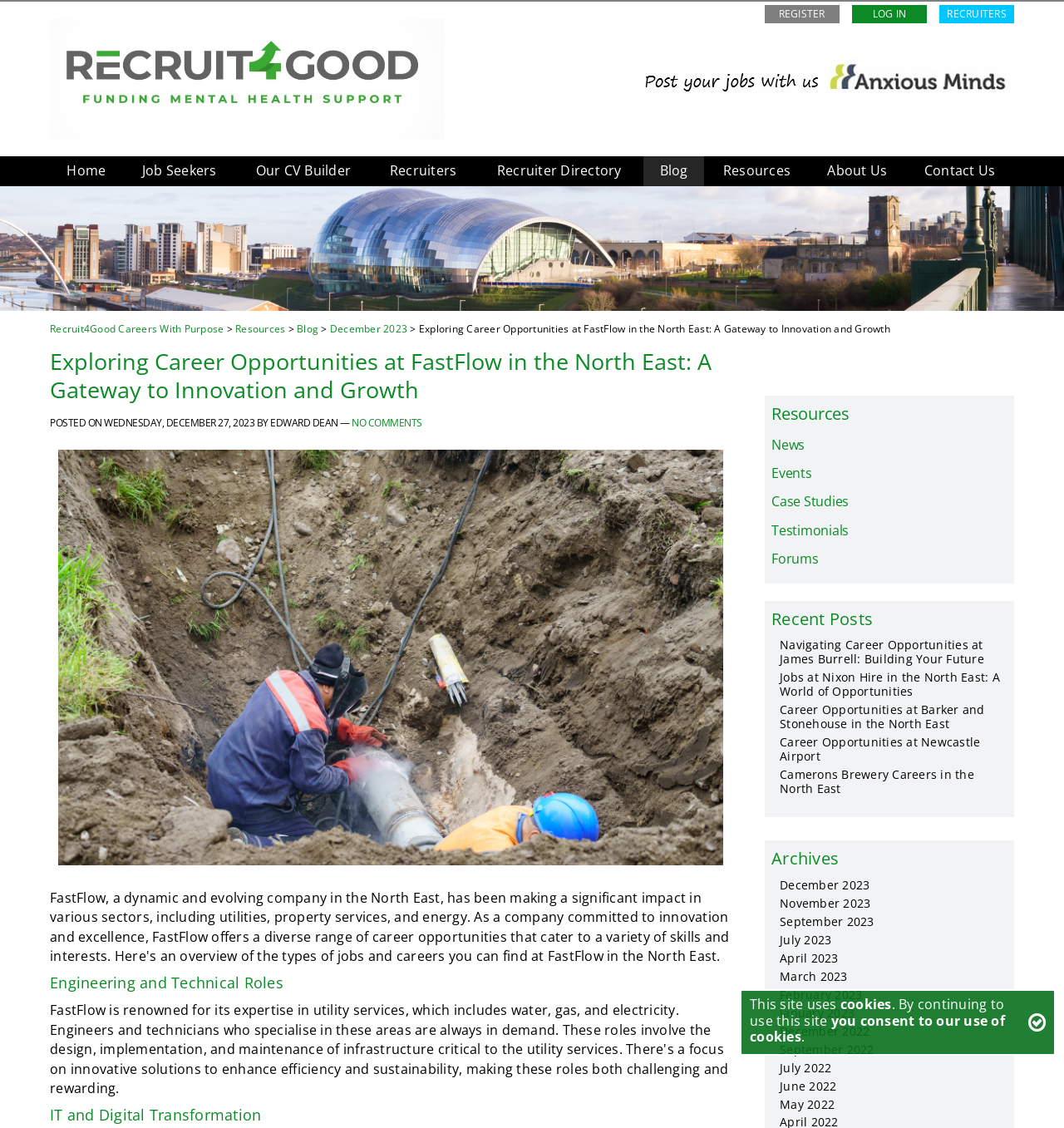Return the bounding box coordinates of the UI element that corresponds to this description: "Recruit4Good Careers With Purpose". The coordinates must be given as four float numbers in the range of 0 and 1, [left, top, right, bottom].

[0.047, 0.285, 0.21, 0.298]